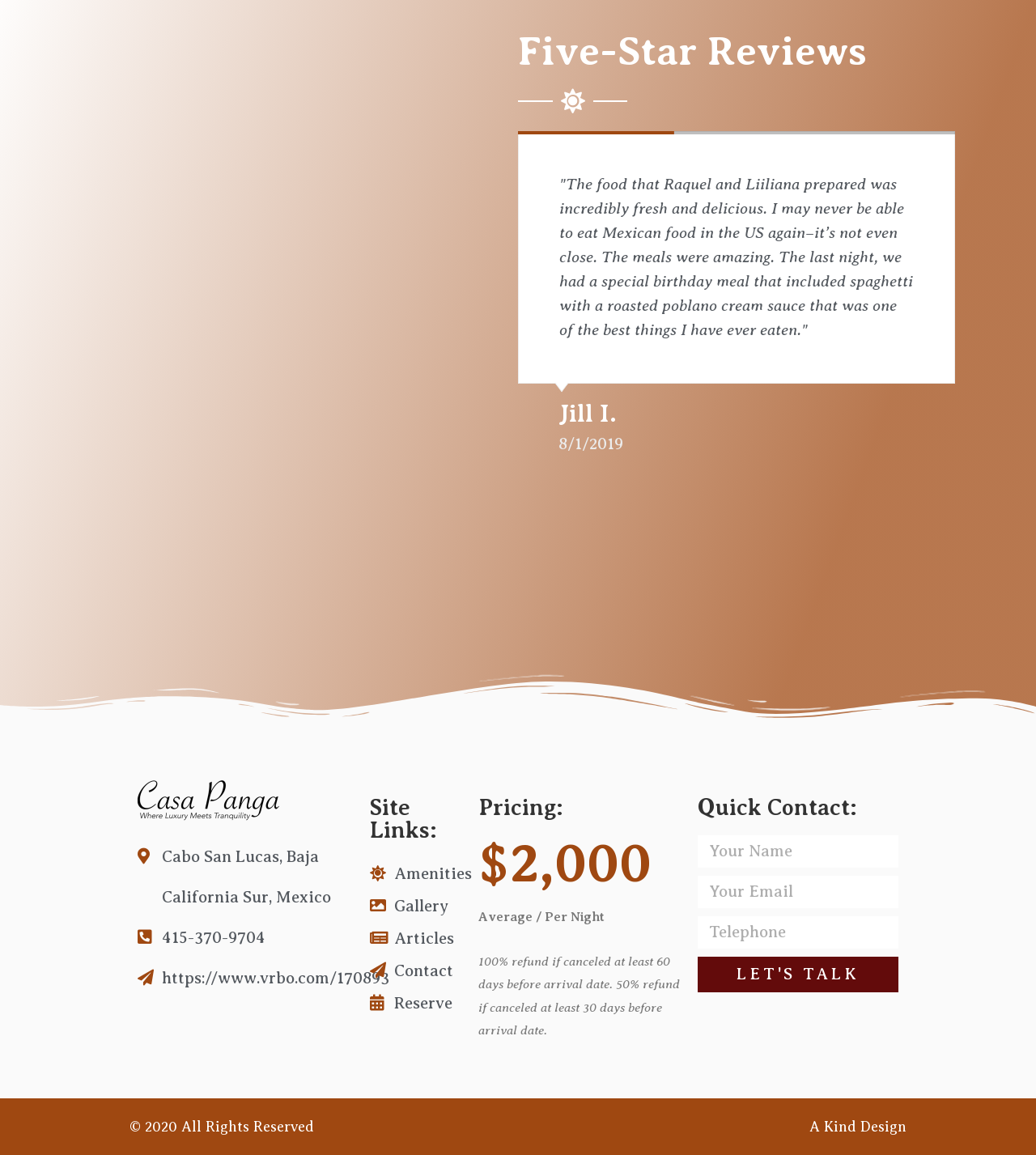Identify the bounding box coordinates for the element you need to click to achieve the following task: "Click the 'Parcourir les applications' button". The coordinates must be four float values ranging from 0 to 1, formatted as [left, top, right, bottom].

None